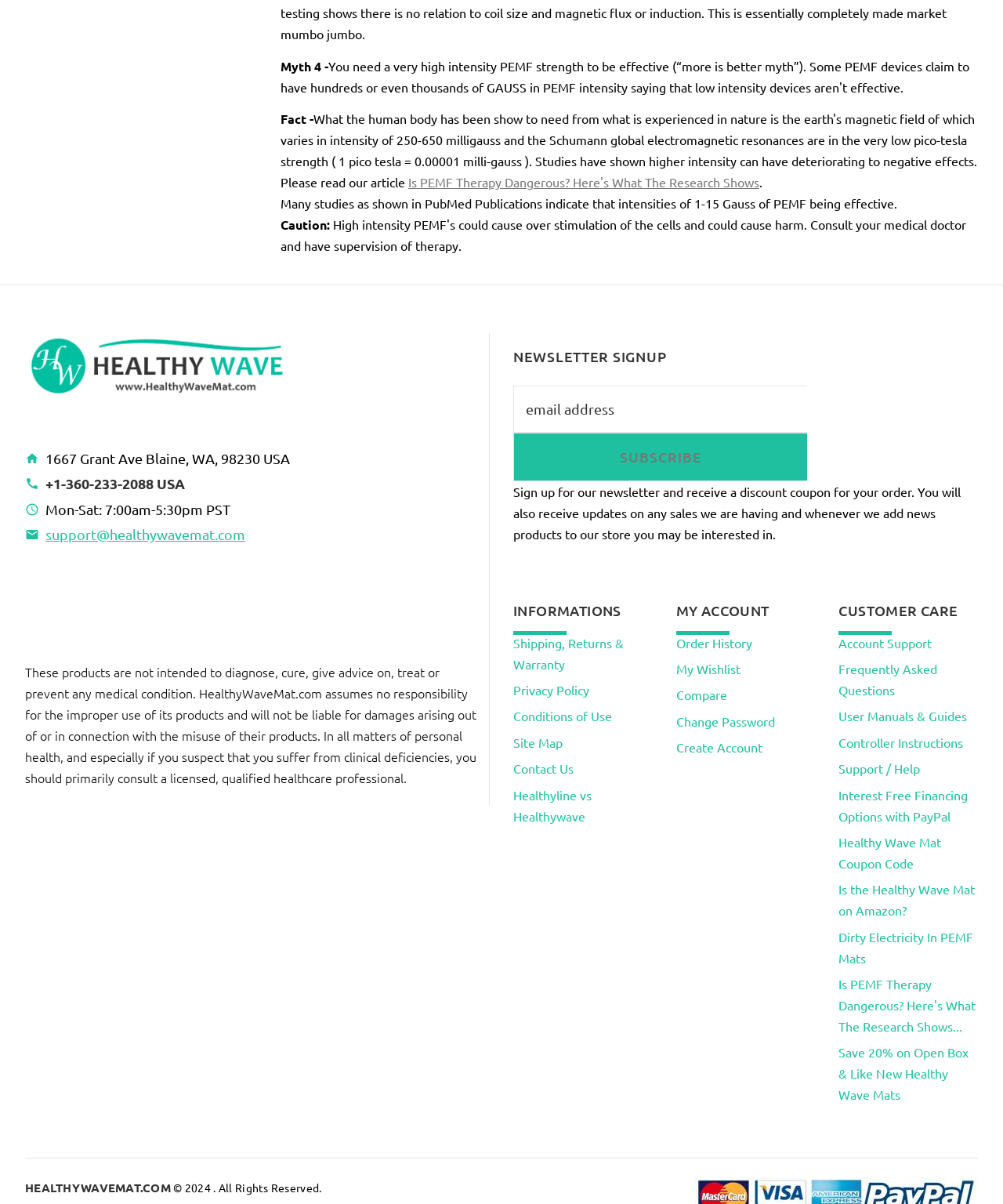What is the topic of the article linked by the text 'Is PEMF Therapy Dangerous? Here's What The Research Shows'?
Give a one-word or short phrase answer based on the image.

PEMF therapy safety